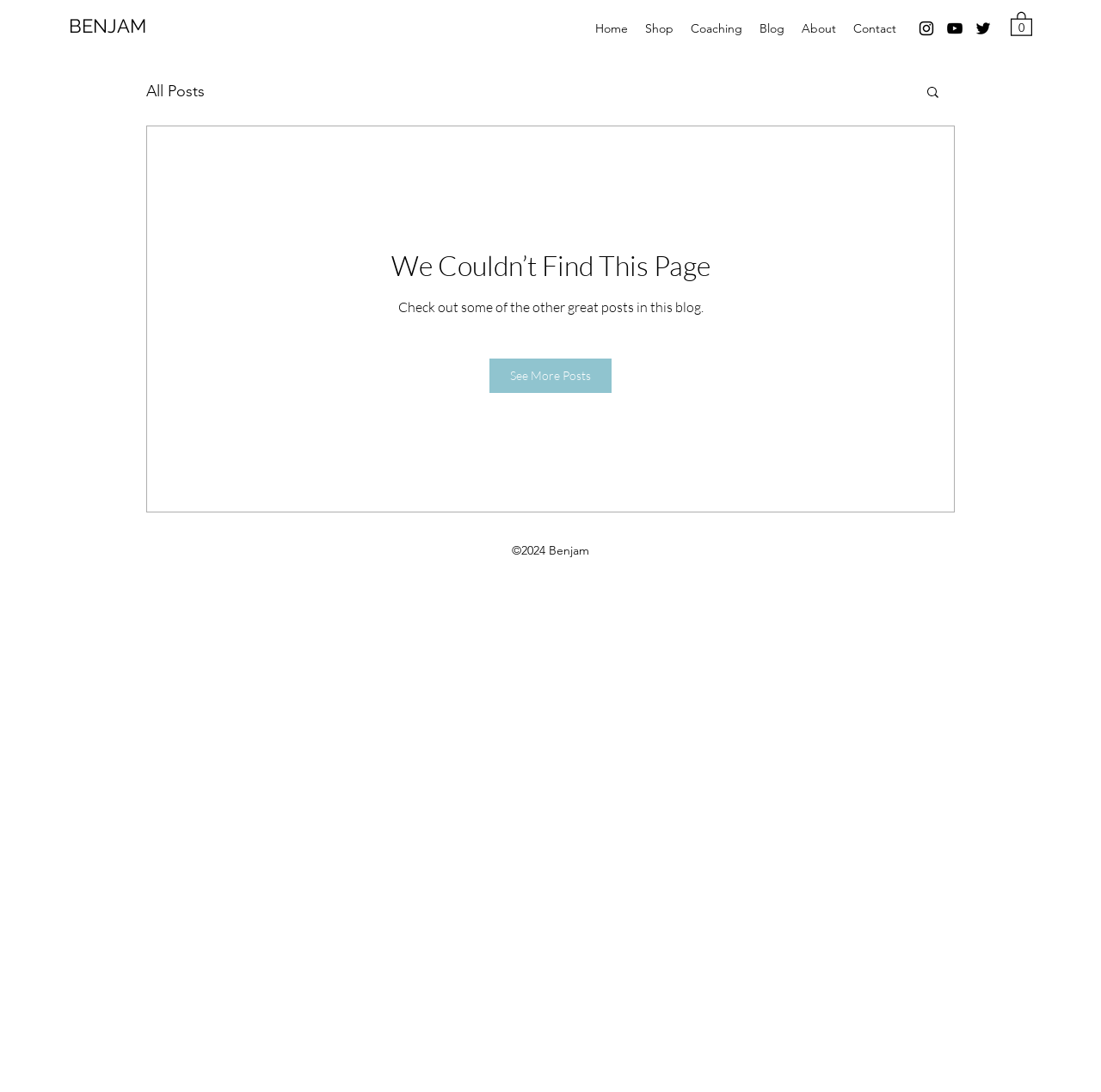Please determine the bounding box coordinates of the clickable area required to carry out the following instruction: "see more posts". The coordinates must be four float numbers between 0 and 1, represented as [left, top, right, bottom].

[0.445, 0.328, 0.555, 0.36]